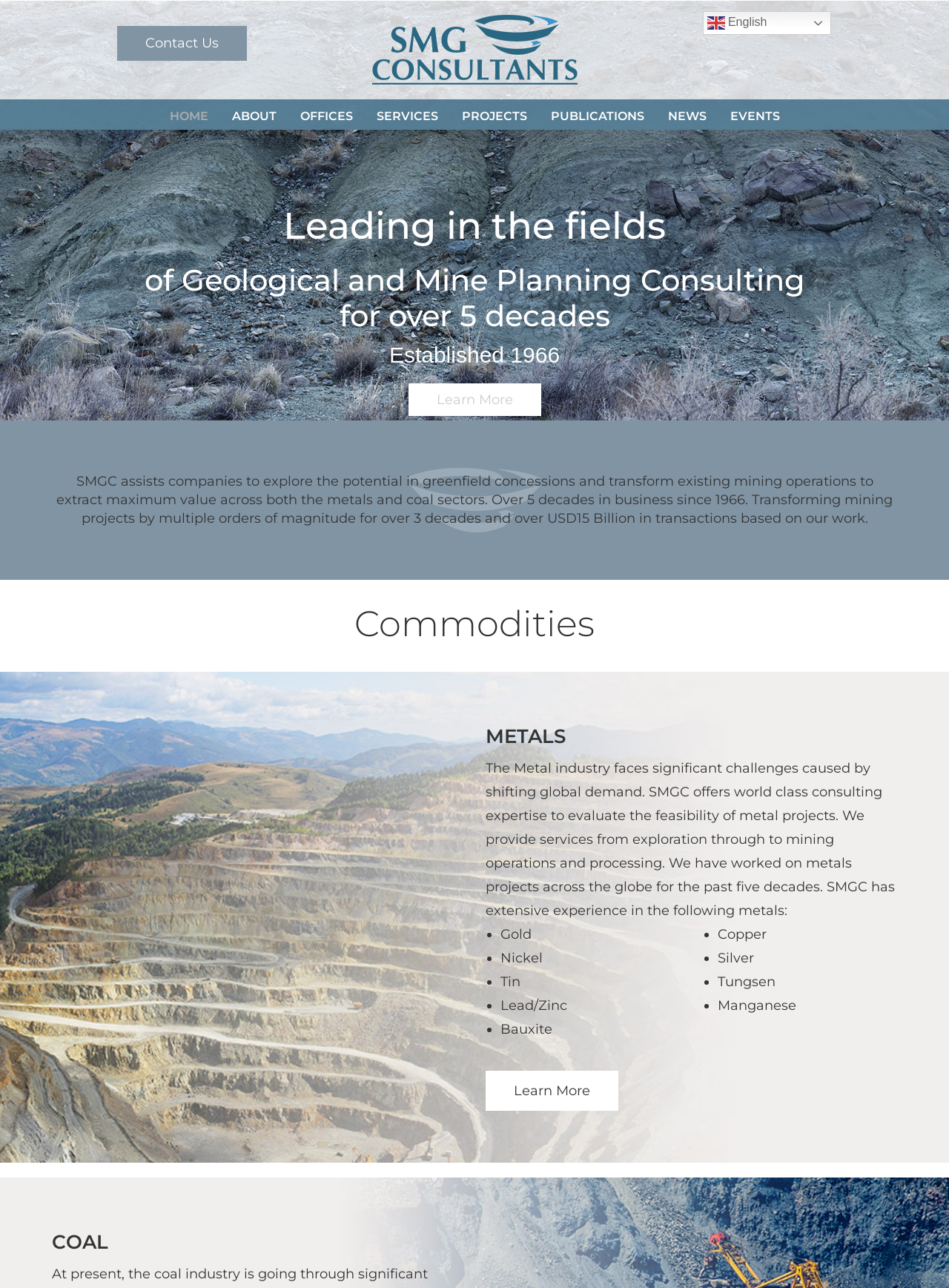Find the bounding box coordinates for the UI element whose description is: "Silver". The coordinates should be four float numbers between 0 and 1, in the format [left, top, right, bottom].

[0.756, 0.737, 0.794, 0.75]